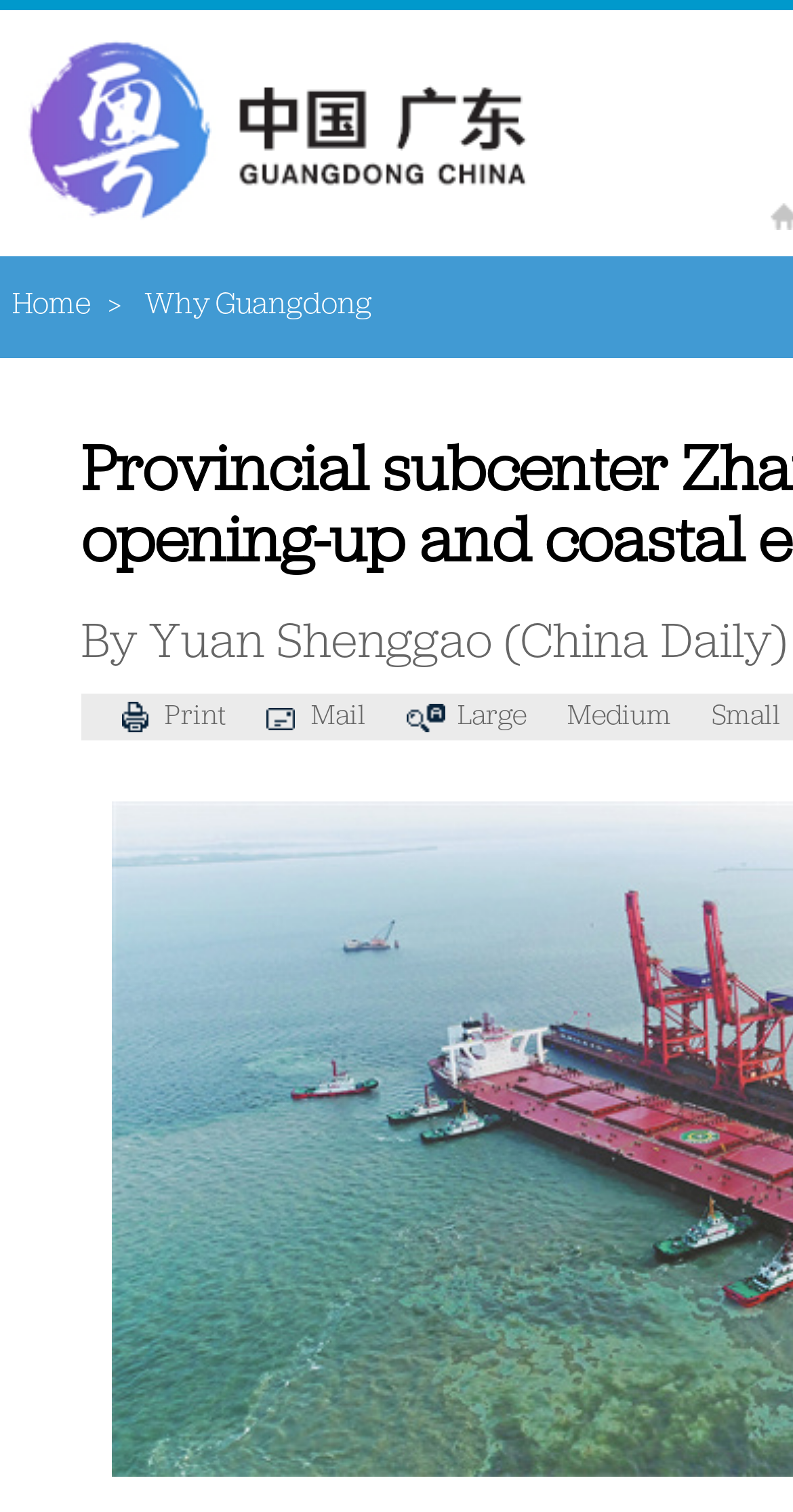Respond to the question below with a single word or phrase:
How many font size options are available?

3